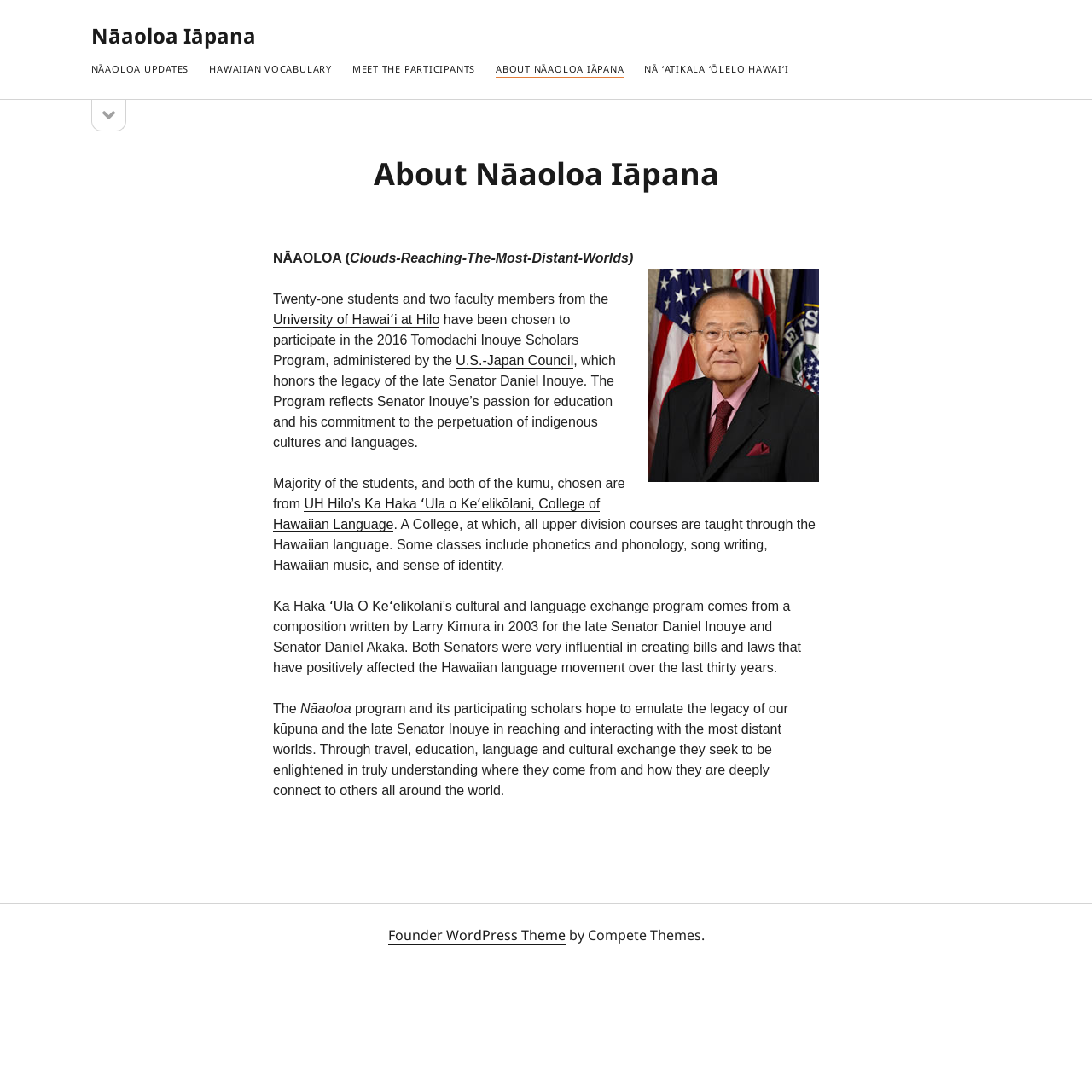Can you find the bounding box coordinates for the element to click on to achieve the instruction: "Learn more about the University of Hawaiʻi at Hilo"?

[0.25, 0.286, 0.403, 0.3]